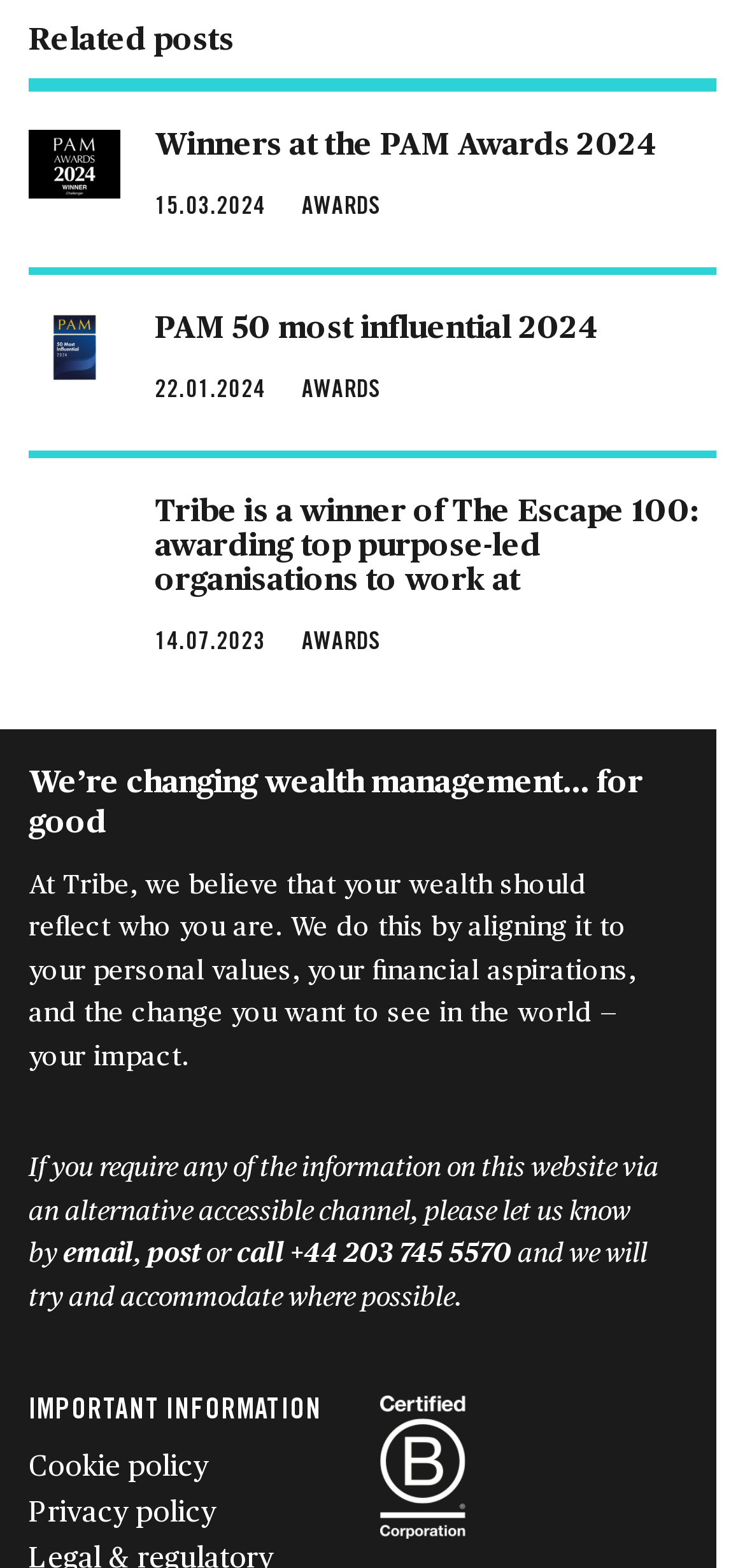What is the date of the second related post?
Please use the image to provide an in-depth answer to the question.

I found the date of the second related post by looking at the StaticText element within the second article element. The text of this element is '22.01.2024', which is the date of the second related post.